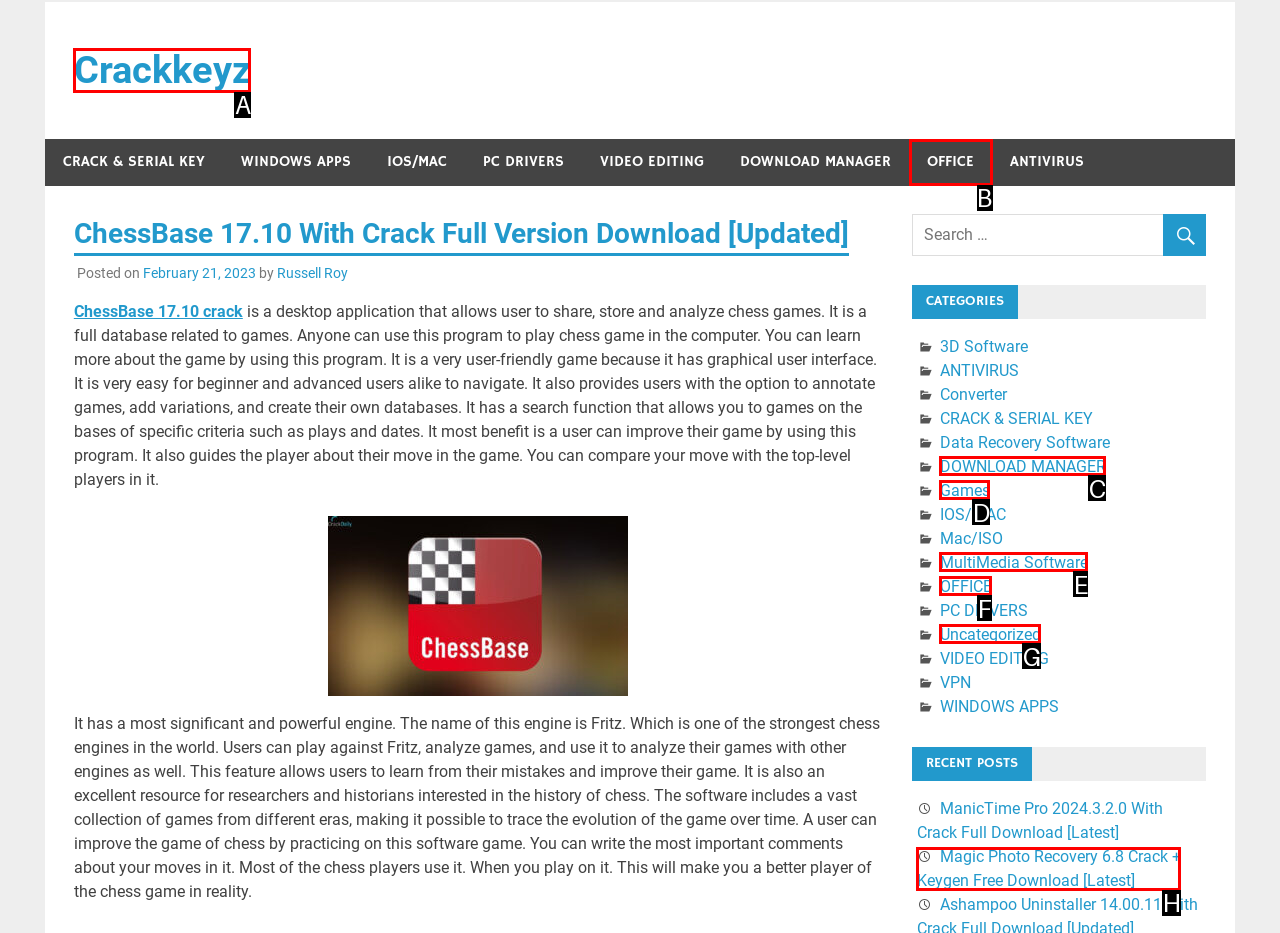From the provided options, which letter corresponds to the element described as: DOWNLOAD MANAGER
Answer with the letter only.

C